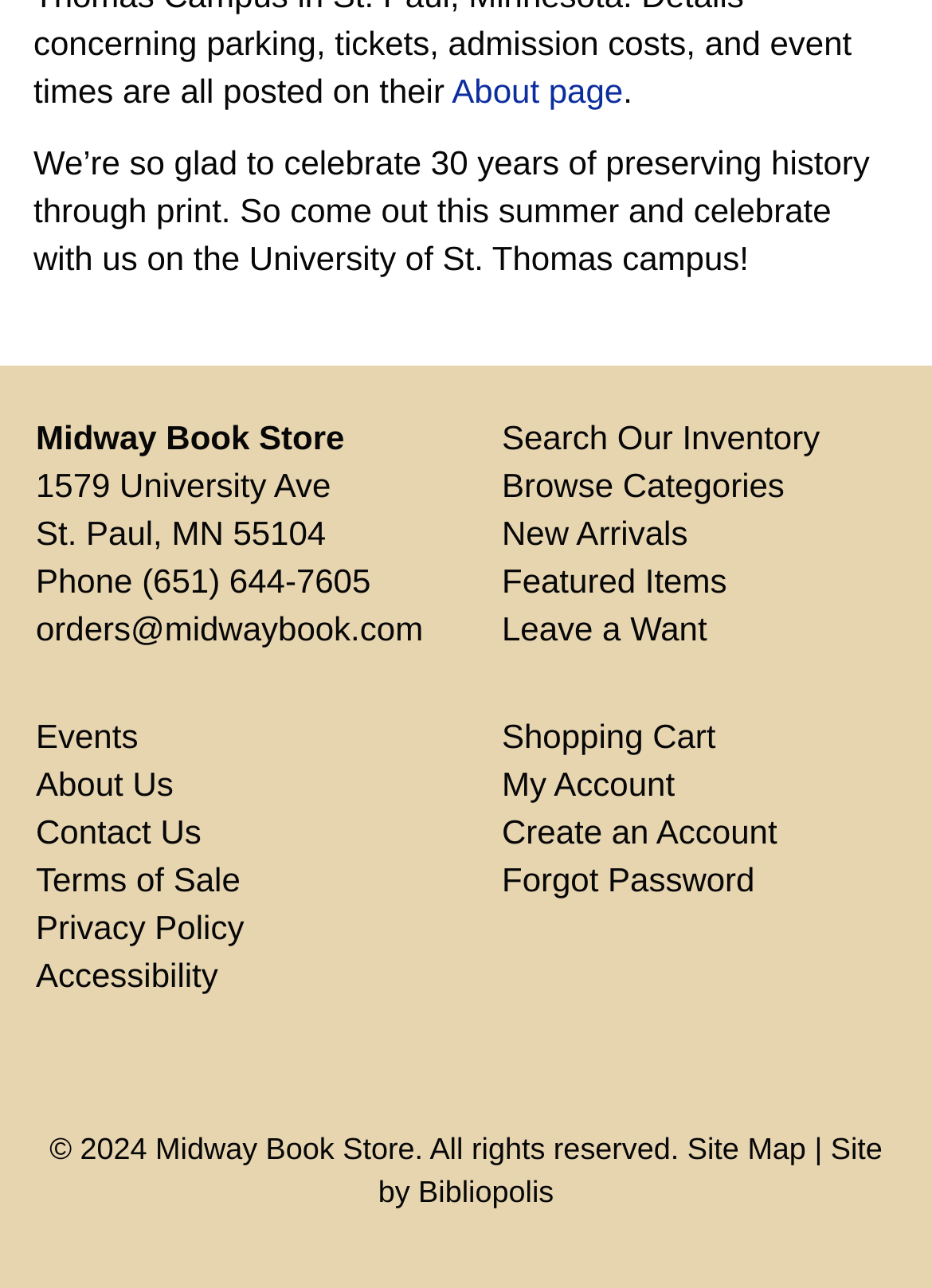What is the address of the bookstore?
Refer to the image and give a detailed answer to the question.

I found the address by looking at the StaticText elements with the texts '1579 University Ave' and 'St. Paul, MN 55104' at coordinates [0.038, 0.361, 0.355, 0.391] and [0.038, 0.398, 0.35, 0.428] respectively.